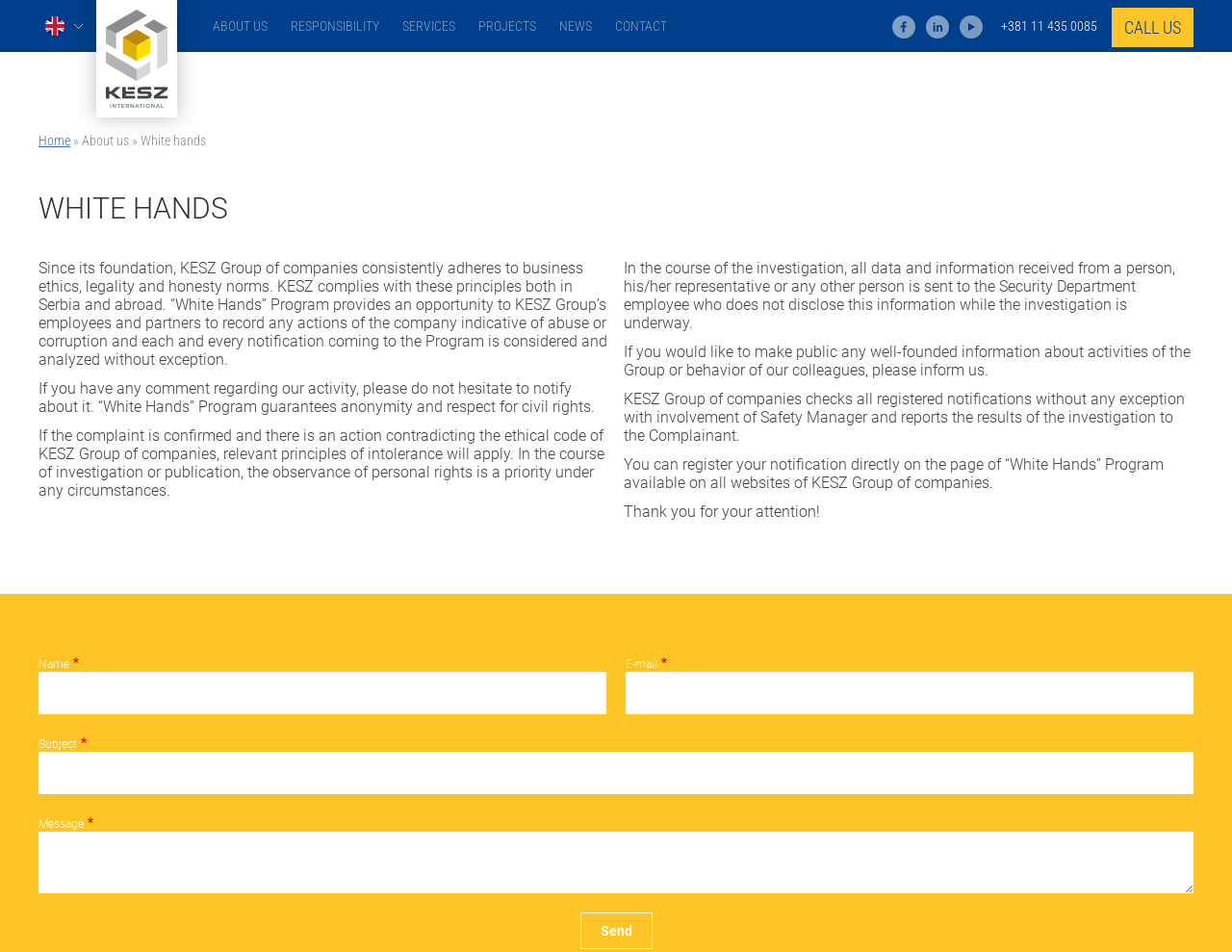Given the description of a UI element: "parent_node: Subject name="predmet"", identify the bounding box coordinates of the matching element in the webpage screenshot.

[0.031, 0.79, 0.969, 0.834]